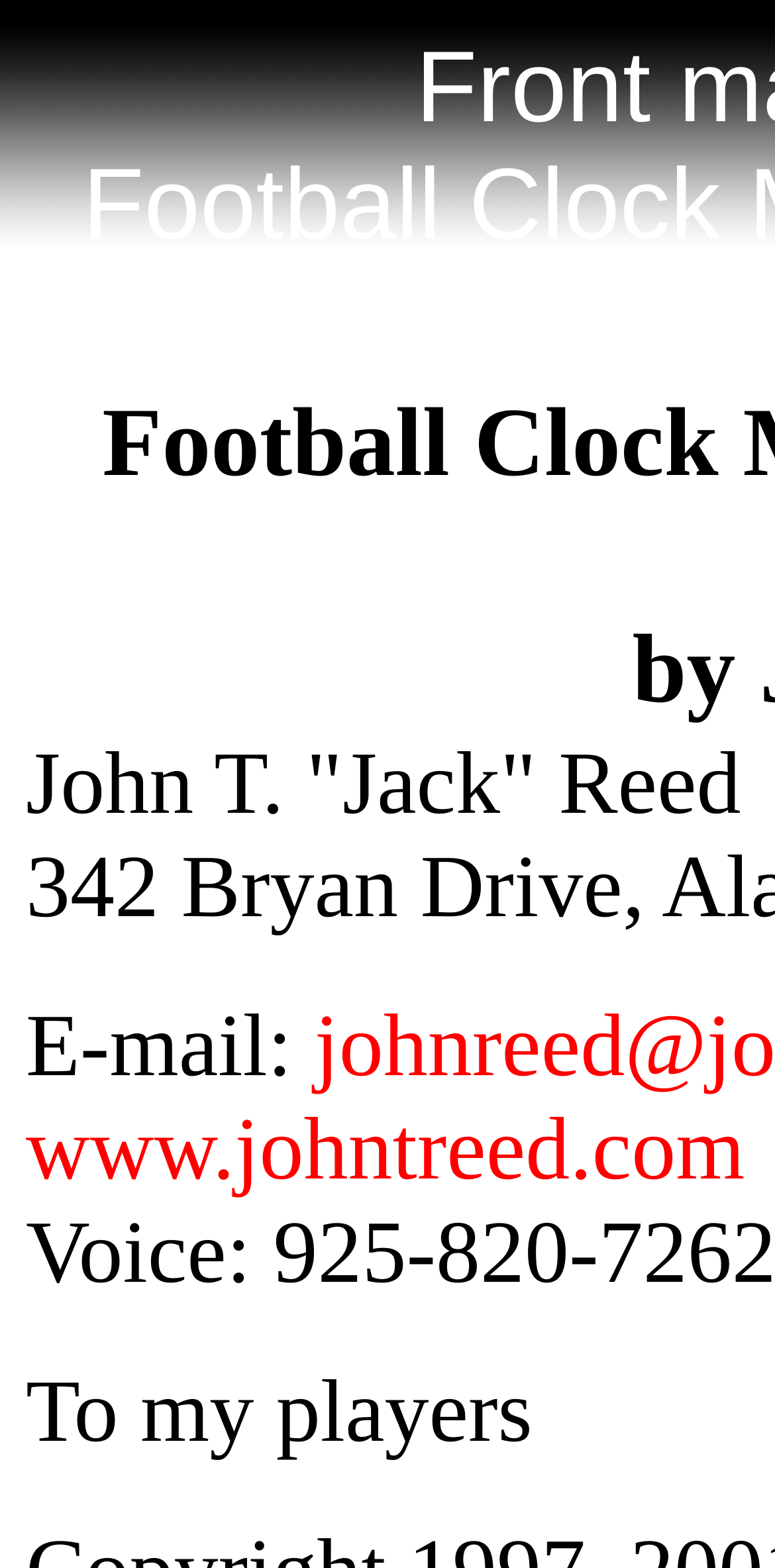From the given element description: "www.johntreed.com", find the bounding box for the UI element. Provide the coordinates as four float numbers between 0 and 1, in the order [left, top, right, bottom].

[0.033, 0.701, 0.961, 0.764]